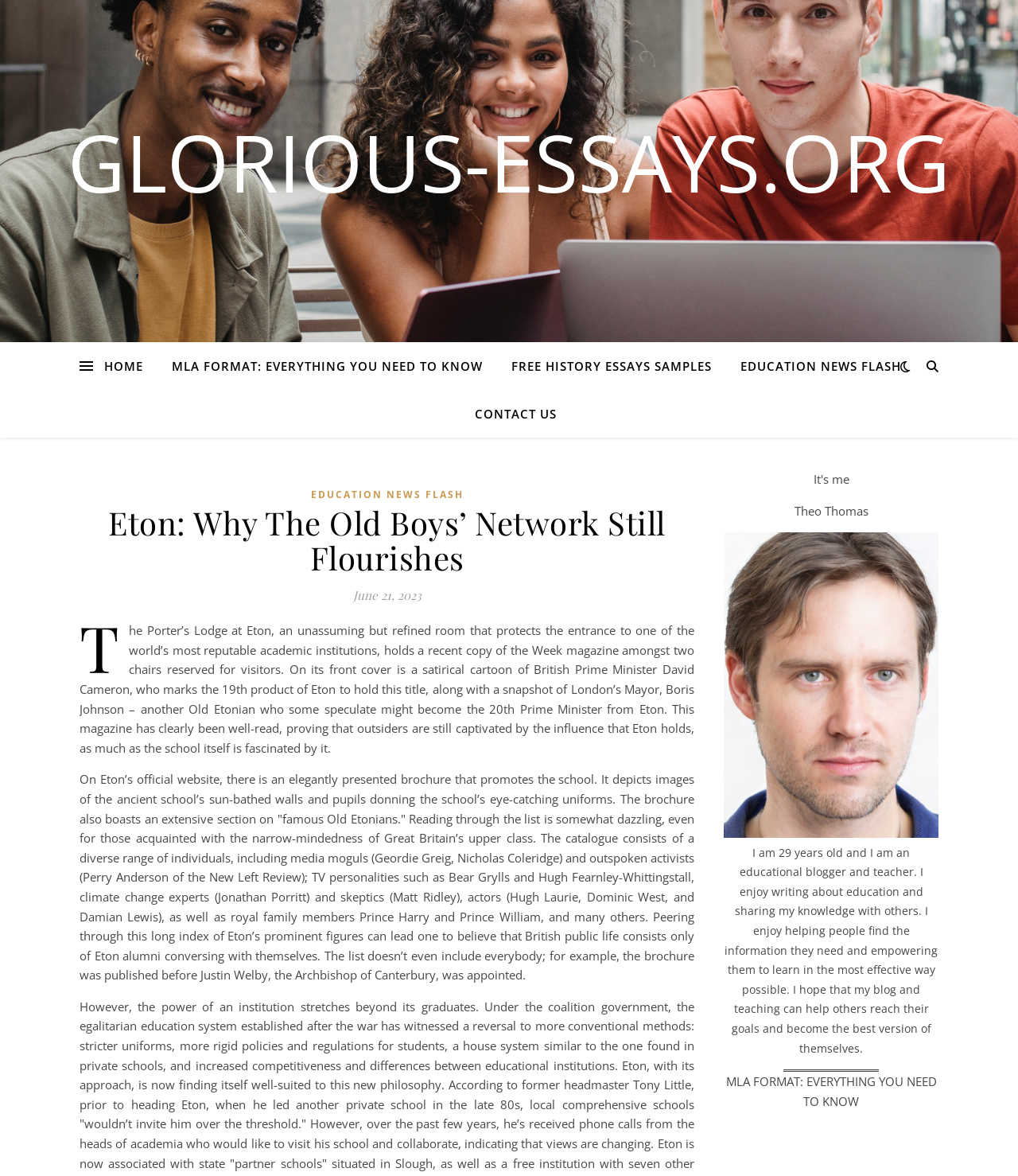What is the name of the educational blogger and teacher?
Please answer the question with a detailed and comprehensive explanation.

I found the answer by looking at the complementary section at the bottom of the webpage, where there is a figure with a figcaption that contains a brief bio of the blogger and teacher, and his name is mentioned as Theo Thomas.